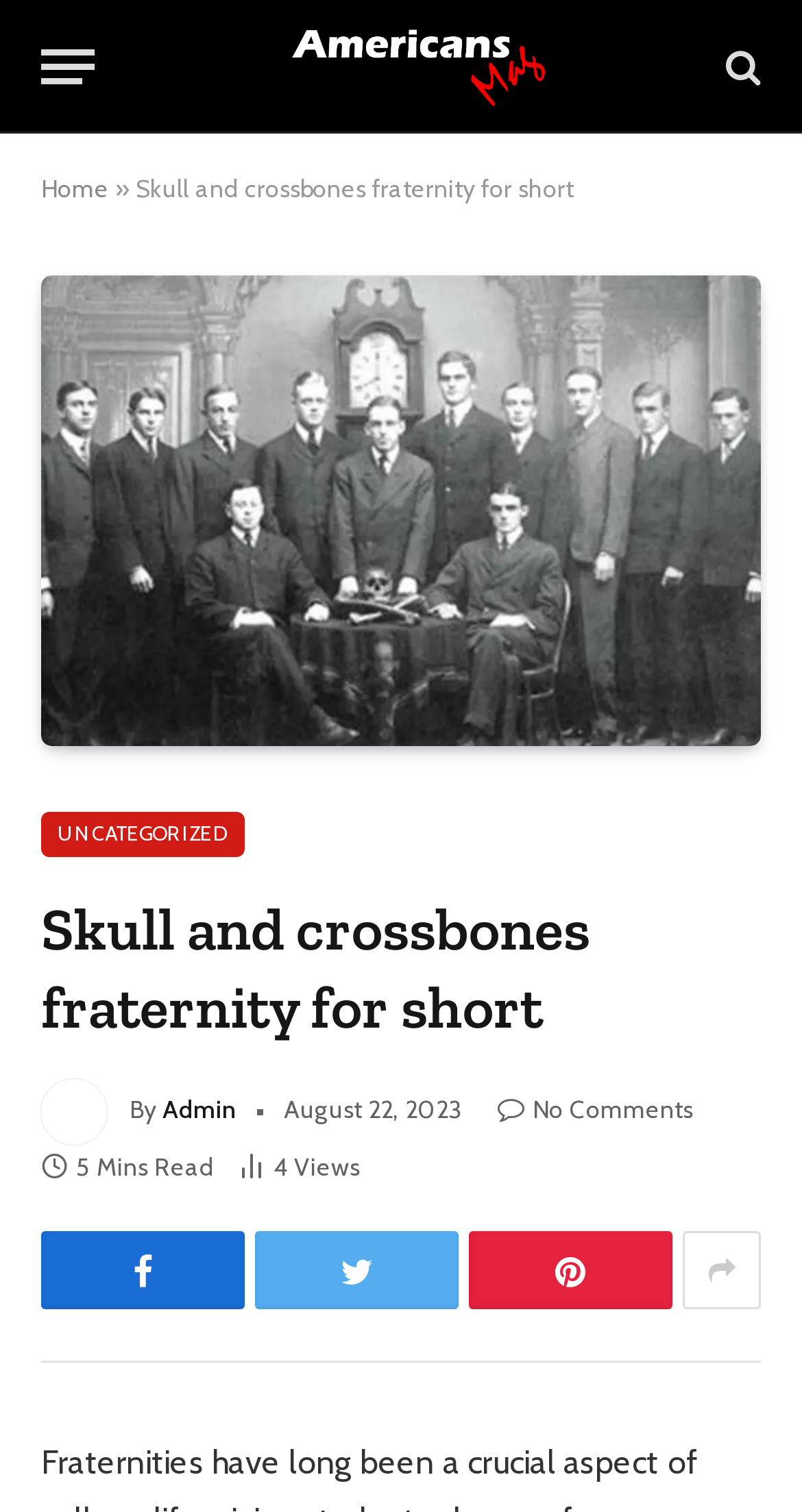Describe every aspect of the webpage in a detailed manner.

The webpage appears to be an article about fraternities, specifically the Skull and Crossbones fraternity. At the top left, there is a button labeled "Menu" and a link to the website "americansmag" accompanied by an image of the website's logo. To the right of the logo, there is a link with a search icon. 

Below the top section, there are navigation links, including "Home" and "UNCATEGORIZED". The main content of the webpage is a heading that reads "Skull and crossbones fraternity for short", which is positioned near the top center of the page. 

To the right of the heading, there is an image of the author, labeled "Admin", along with the author's name and the date "August 22, 2023". Below this section, there is a link indicating that there are no comments, and a text stating "5 Mins Read". 

On the left side of the page, there are several social media links, including Facebook, Twitter, and LinkedIn icons. At the bottom of the page, there is a large image that spans the width of the page, which appears to be related to the article's content.